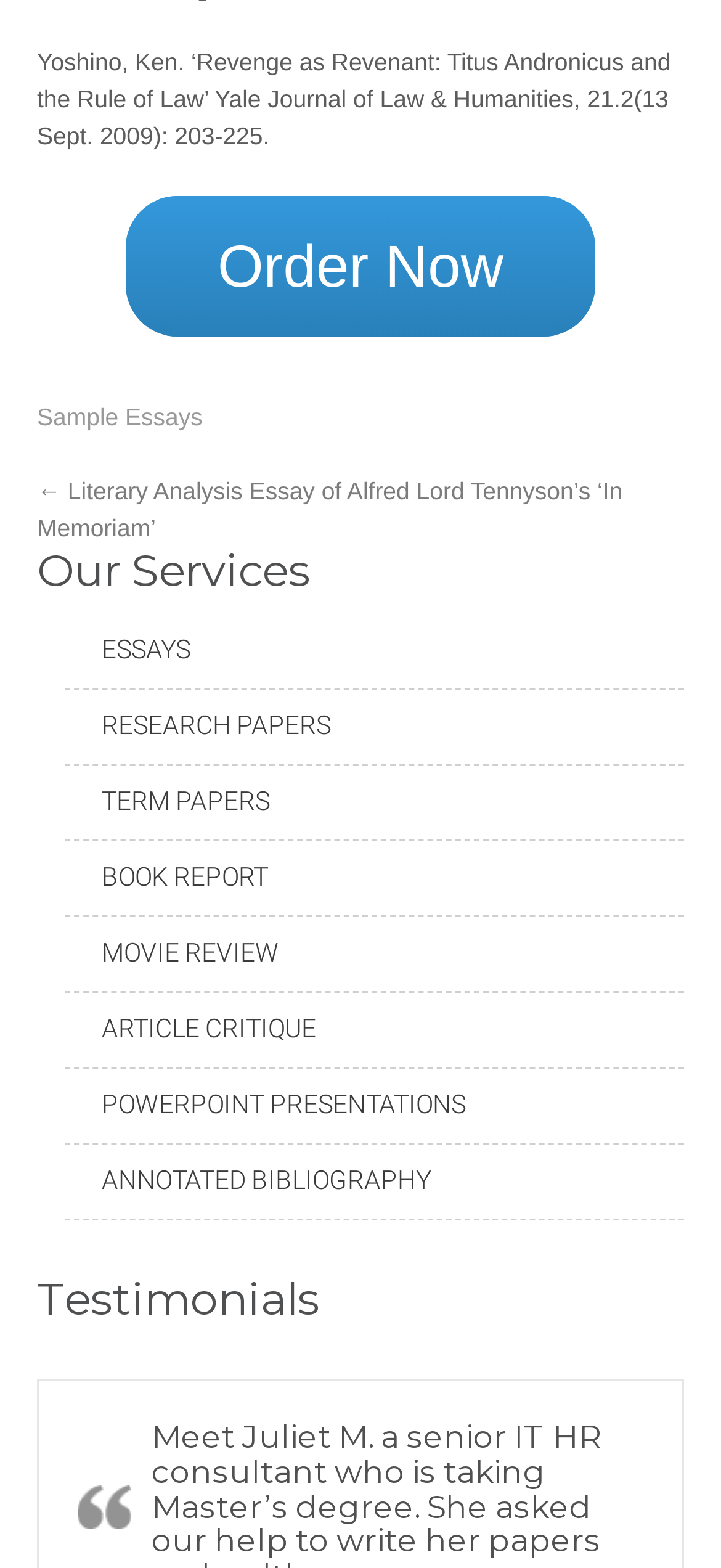Identify the bounding box coordinates of the clickable region necessary to fulfill the following instruction: "search for something". The bounding box coordinates should be four float numbers between 0 and 1, i.e., [left, top, right, bottom].

None